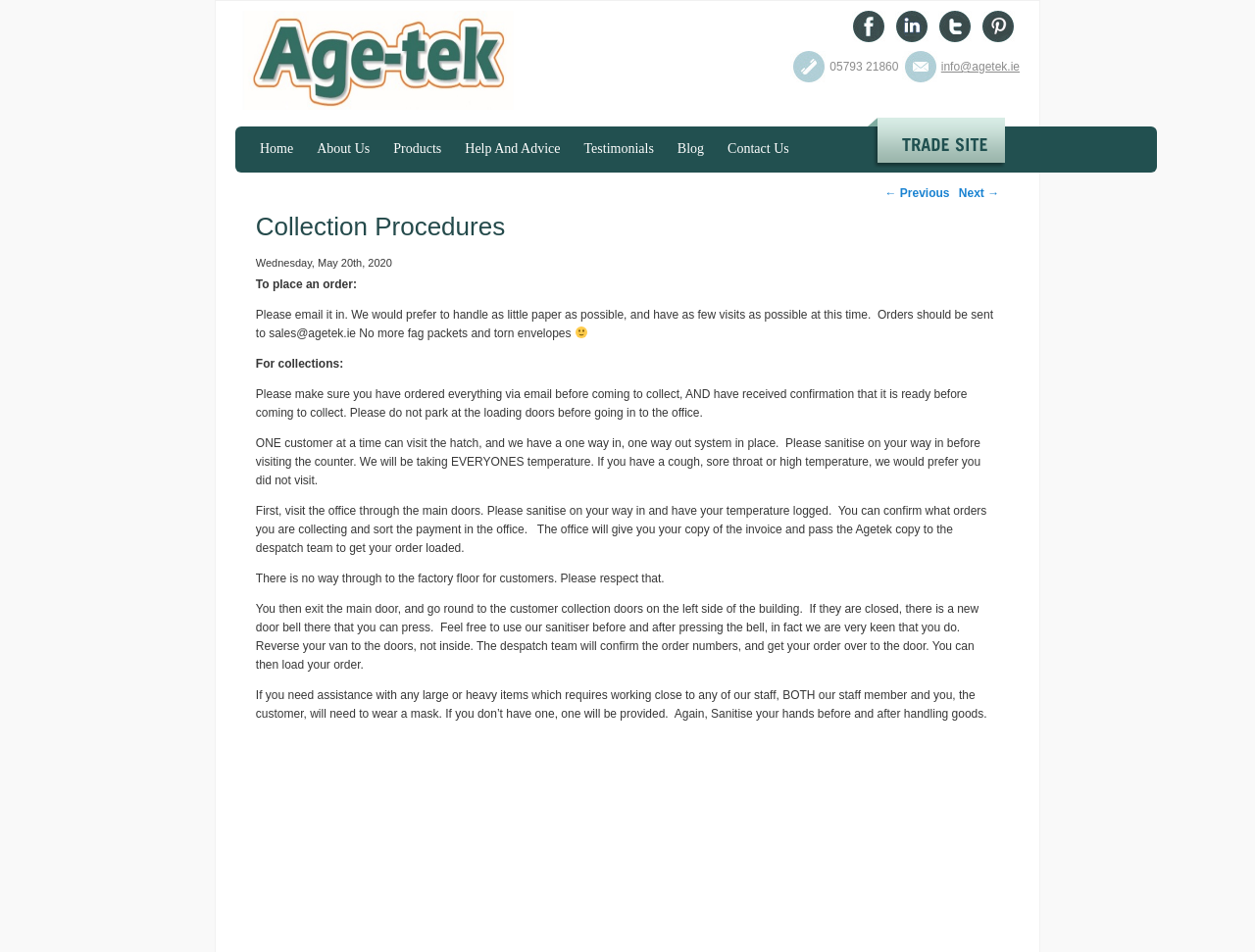Use one word or a short phrase to answer the question provided: 
How many customers can visit the hatch at a time?

ONE